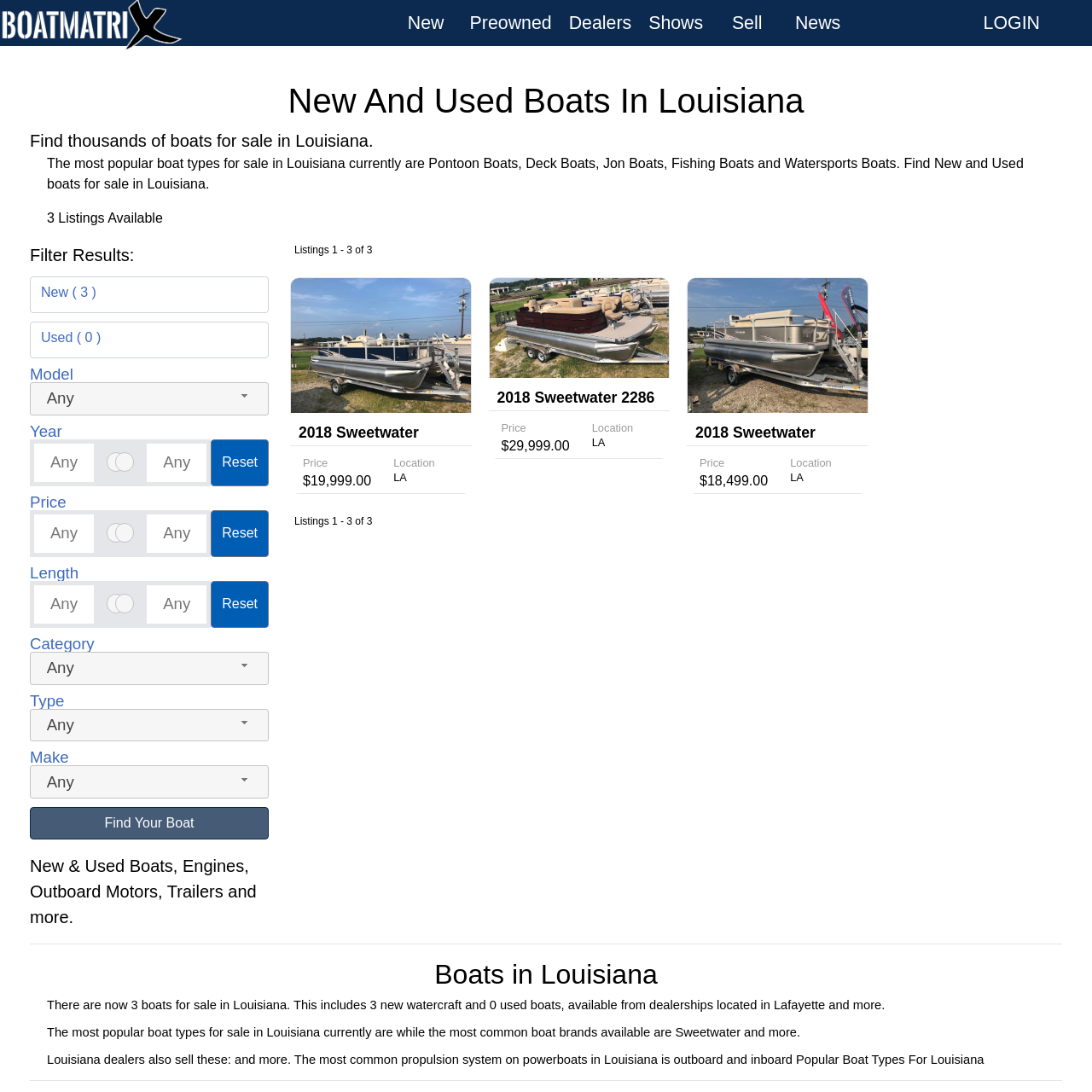Please specify the bounding box coordinates in the format (top-left x, top-left y, bottom-right x, bottom-right y), with values ranging from 0 to 1. Identify the bounding box for the UI component described as follows: Any

[0.027, 0.649, 0.246, 0.679]